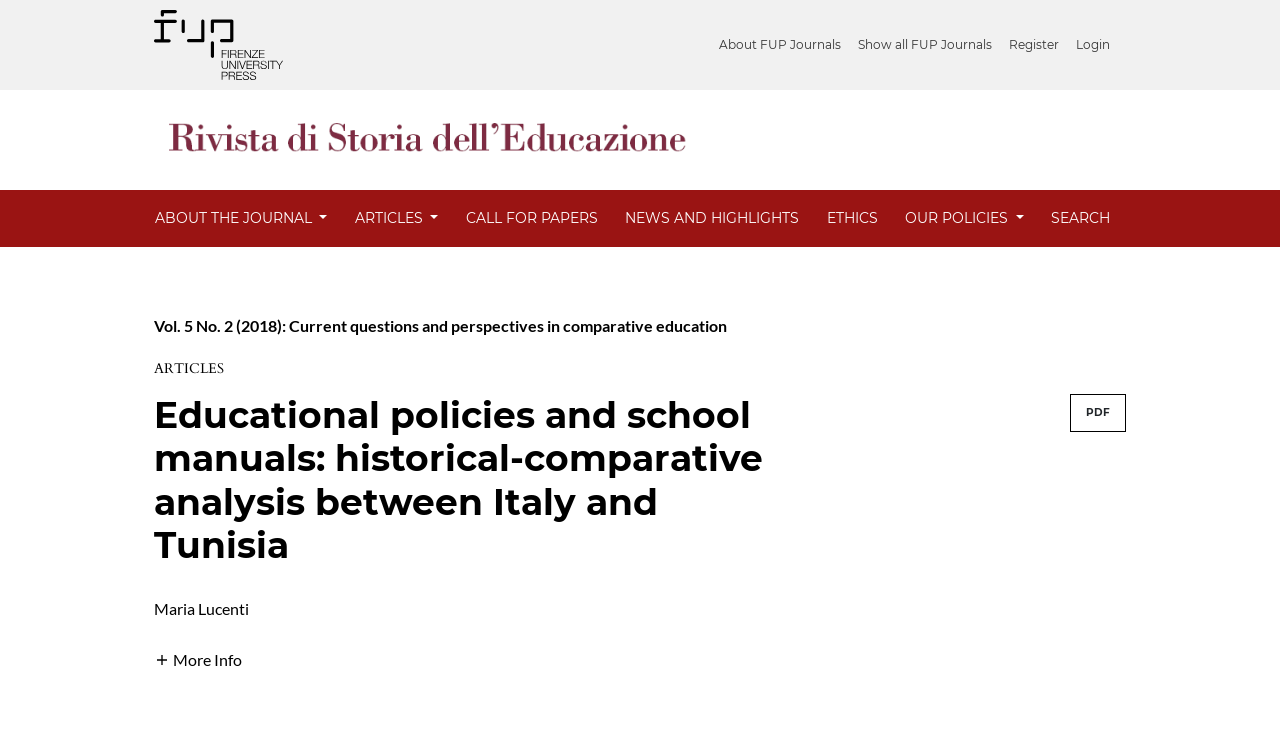Determine the bounding box coordinates for the UI element matching this description: "About the Journal".

[0.108, 0.259, 0.268, 0.336]